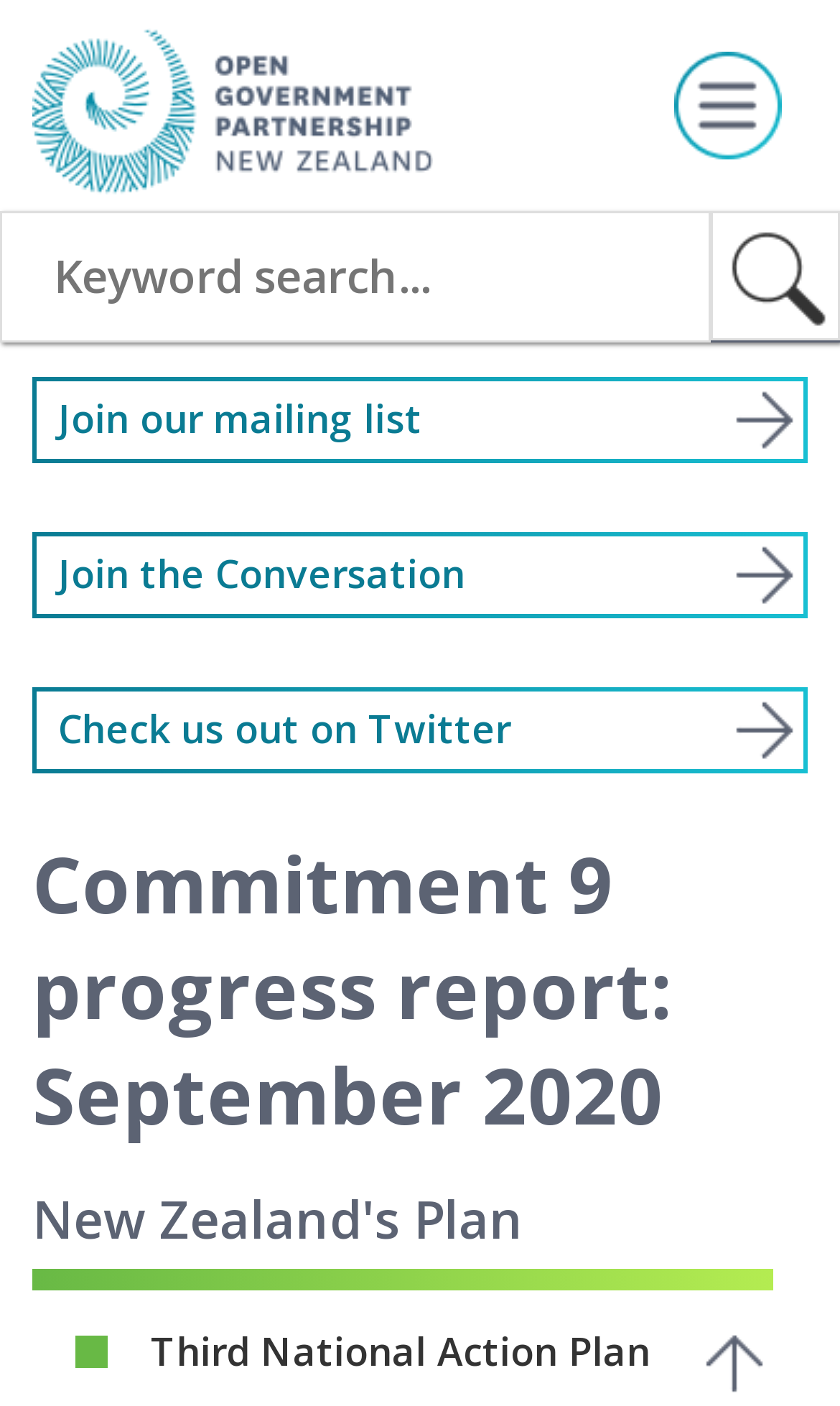Answer the question below with a single word or a brief phrase: 
What is the text of the main heading?

Commitment 9 progress report: September 2020